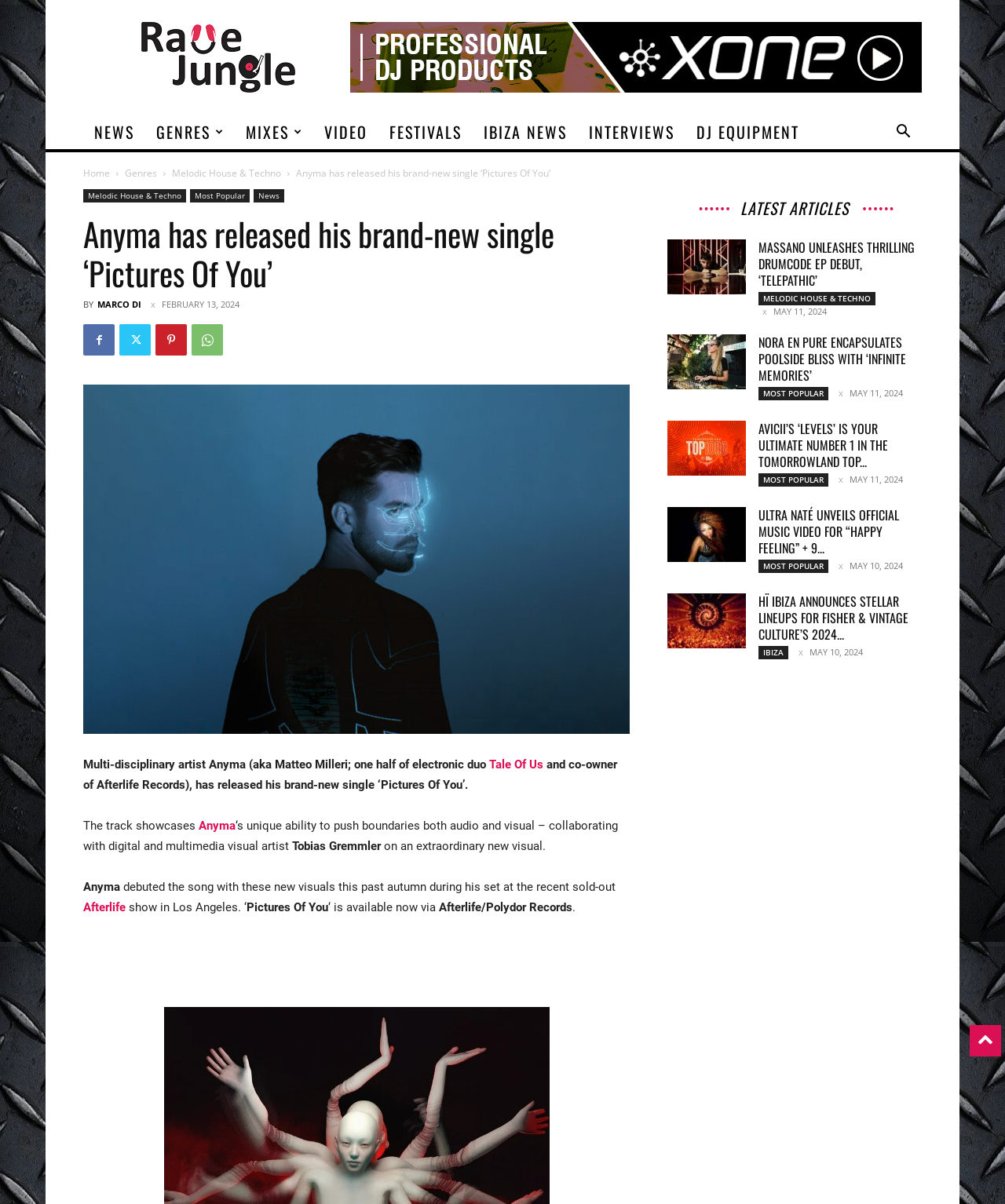Use the information in the screenshot to answer the question comprehensively: What is the name of the record label mentioned in the article?

The article mentions that the single 'Pictures Of You' is available now via Afterlife/Polydor Records, so the answer is Afterlife/Polydor Records.